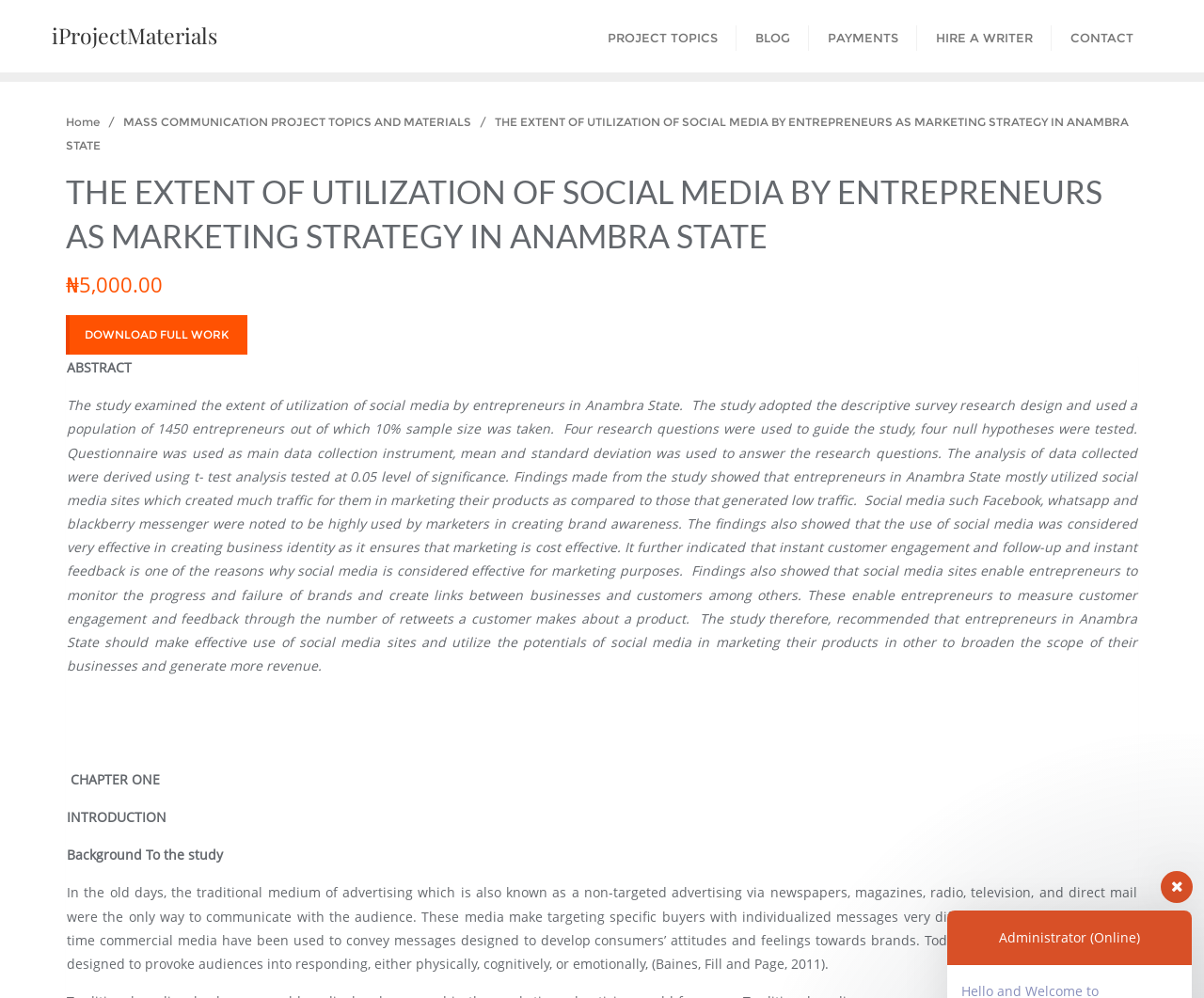Please identify the bounding box coordinates of the element I need to click to follow this instruction: "Go to 'PROJECT TOPICS'".

[0.489, 0.0, 0.612, 0.073]